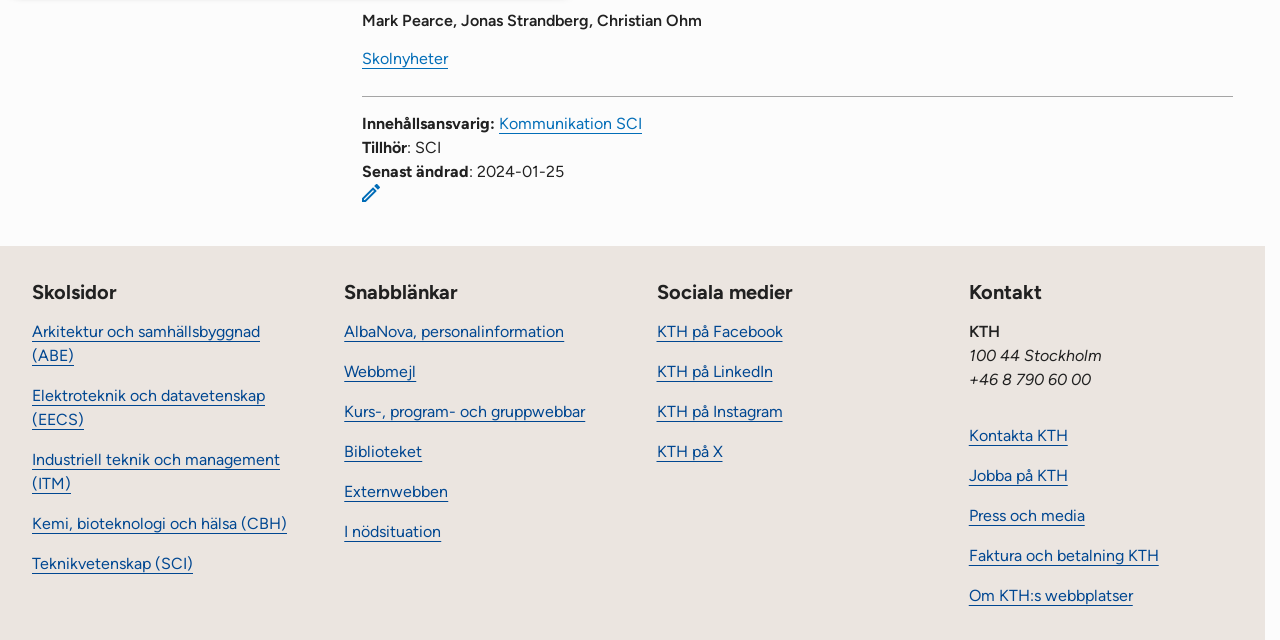Specify the bounding box coordinates of the area that needs to be clicked to achieve the following instruction: "View 'Filling Season' news".

None